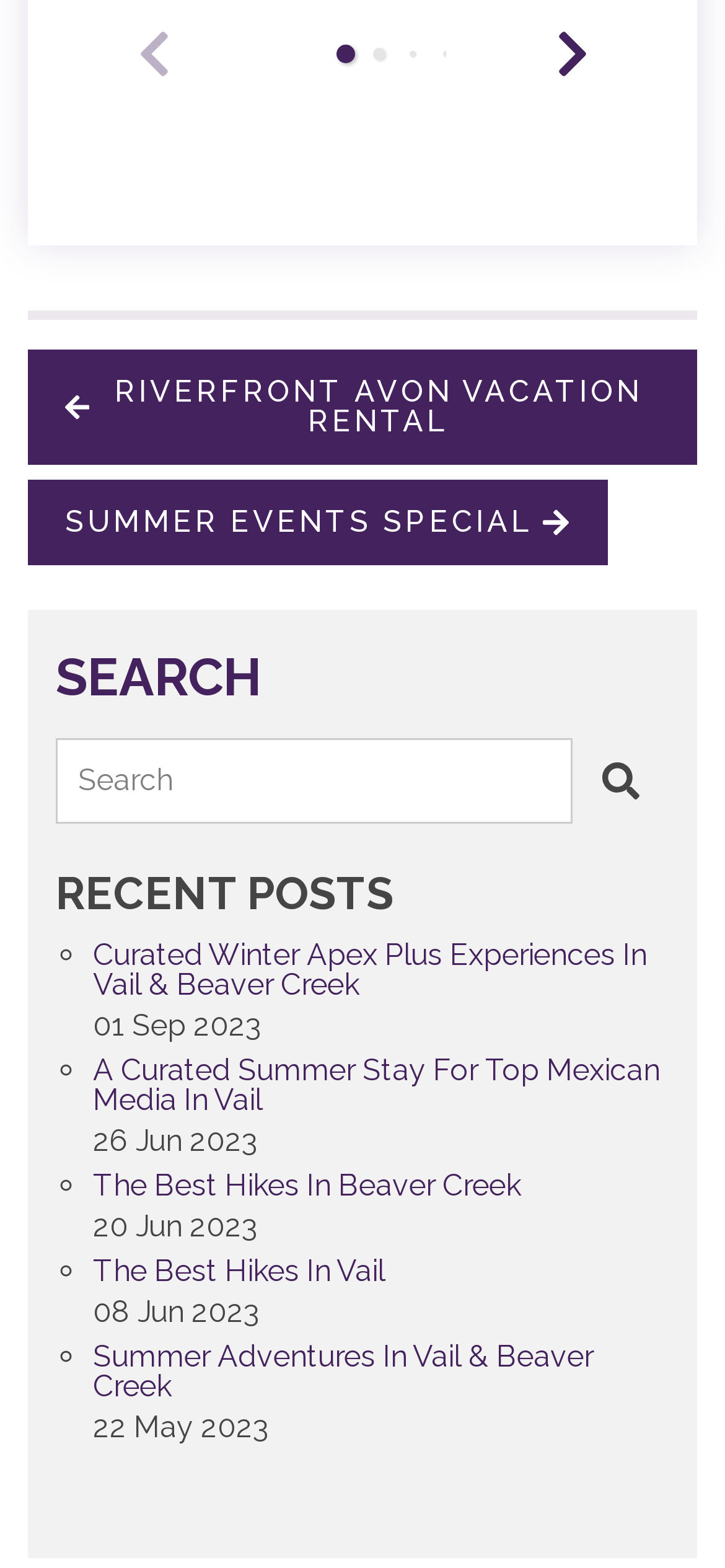Please reply to the following question using a single word or phrase: 
What is the purpose of the 'Previous' and 'Next' links?

Navigation